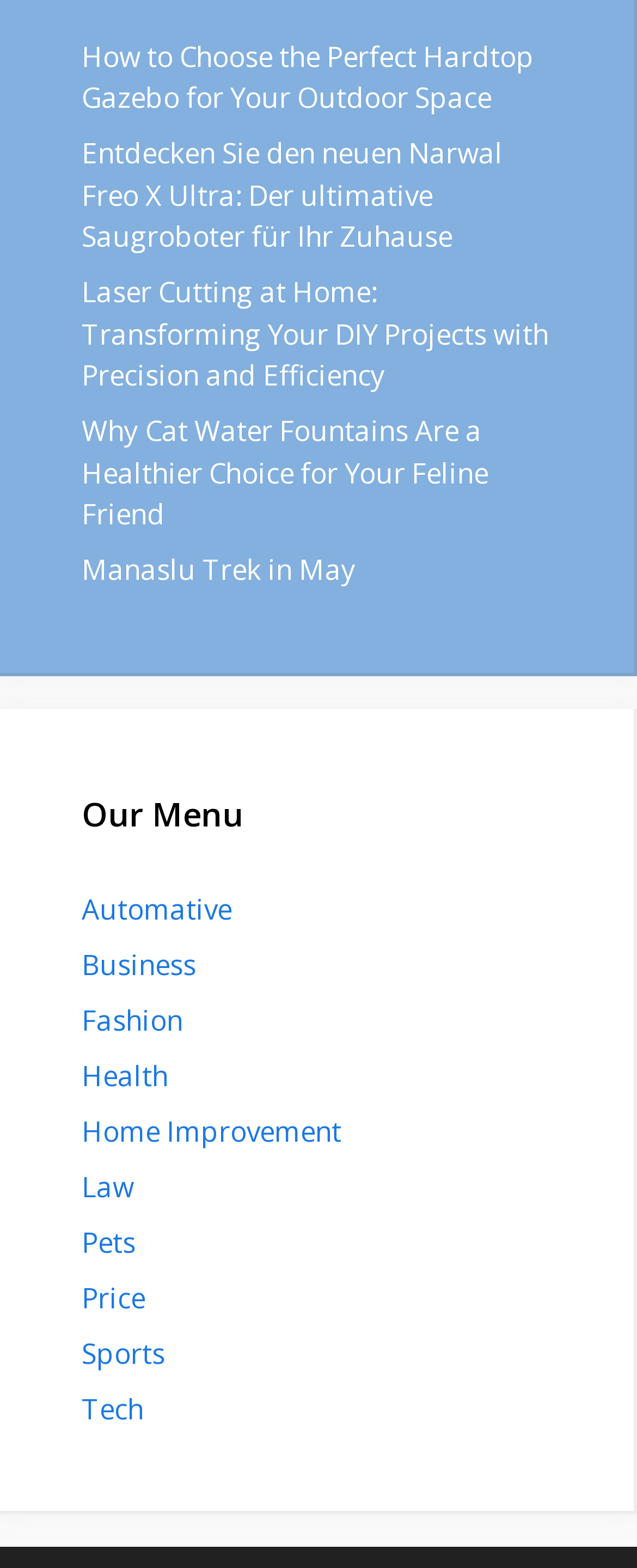Find the bounding box coordinates of the element to click in order to complete the given instruction: "Explore the Manaslu Trek in May."

[0.128, 0.351, 0.559, 0.375]